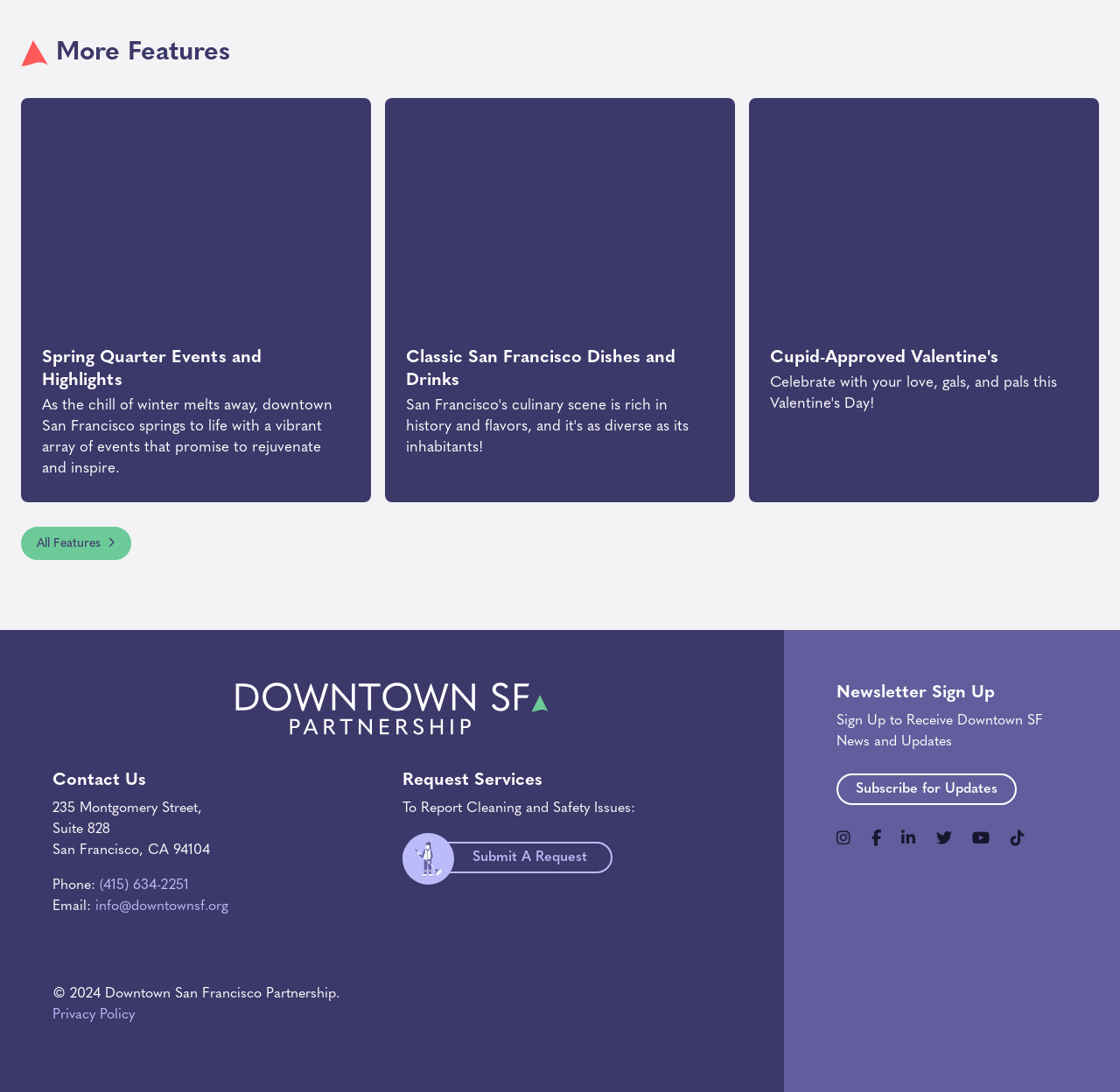Identify the bounding box coordinates of the clickable region to carry out the given instruction: "Sign up to receive Downtown SF news and updates".

[0.747, 0.708, 0.908, 0.737]